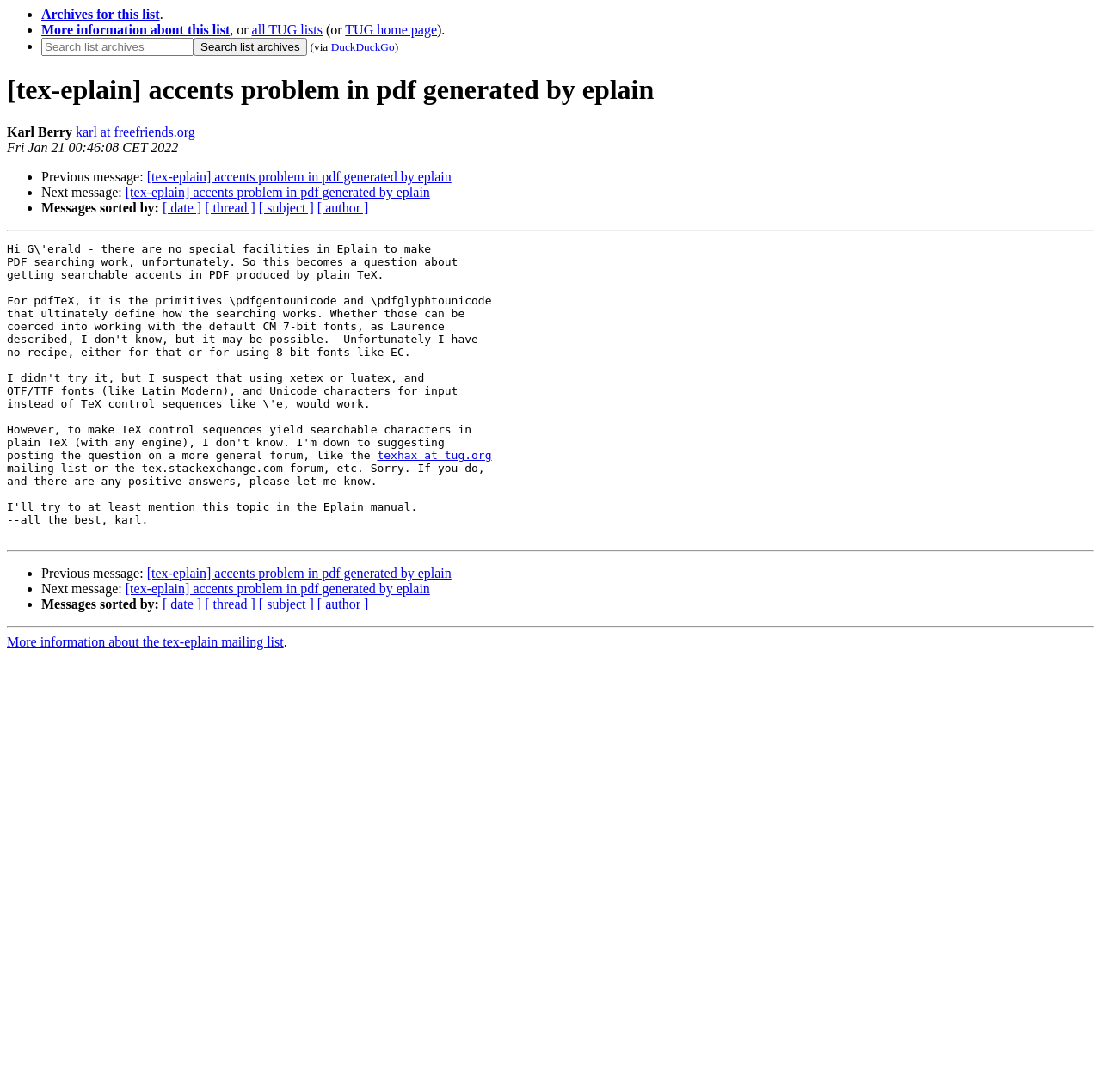What is the search engine used for searching list archives?
Please provide a comprehensive answer based on the visual information in the image.

I found the search engine used for searching list archives by looking at the text next to the search box, which mentions 'via DuckDuckGo'.